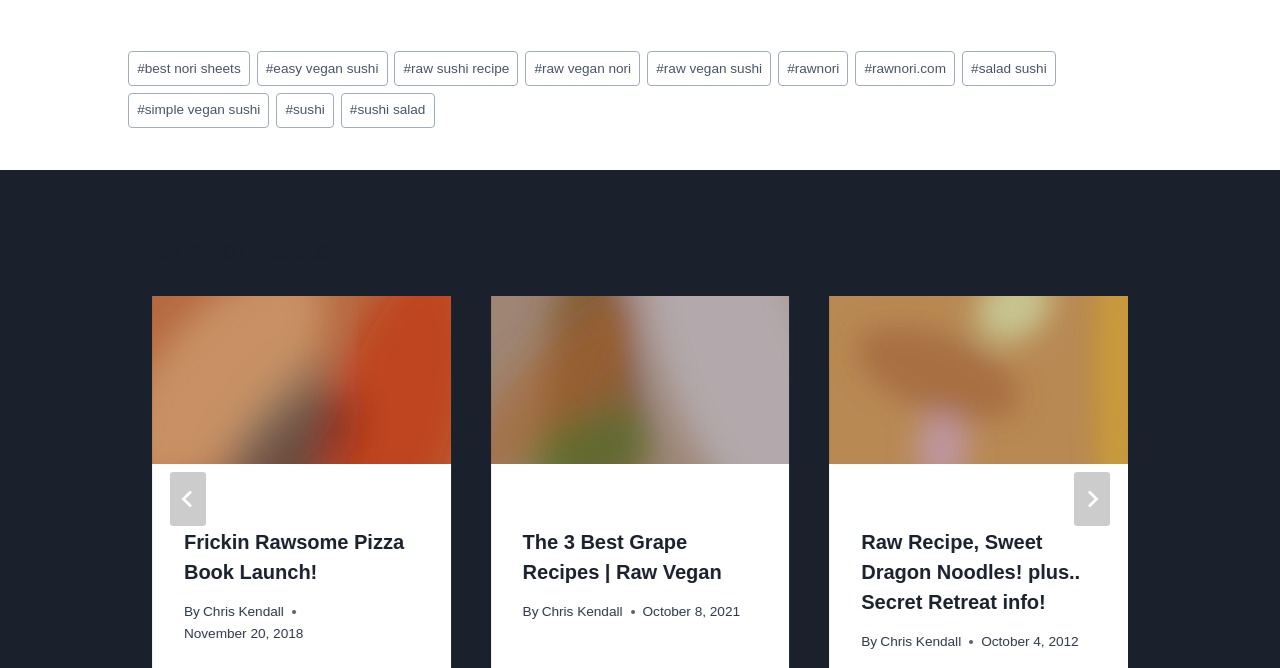Determine the bounding box coordinates for the clickable element required to fulfill the instruction: "Click on the 'Raw Recipe, Sweet Dragon Noodles! plus.. Secret Retreat info!' link". Provide the coordinates as four float numbers between 0 and 1, i.e., [left, top, right, bottom].

[0.648, 0.443, 0.881, 0.741]